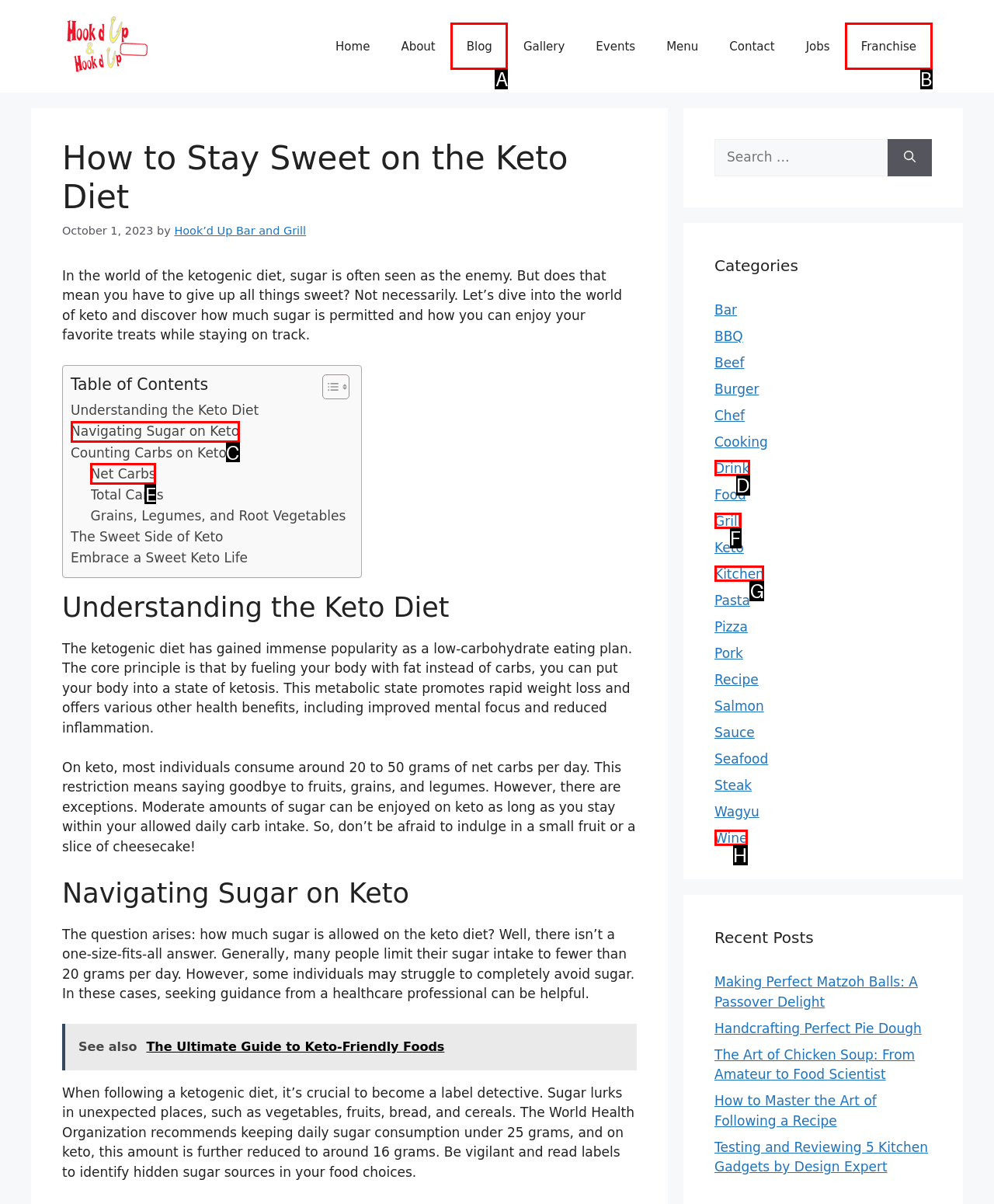Identify the HTML element that corresponds to the following description: Navigating Sugar on Keto. Provide the letter of the correct option from the presented choices.

C